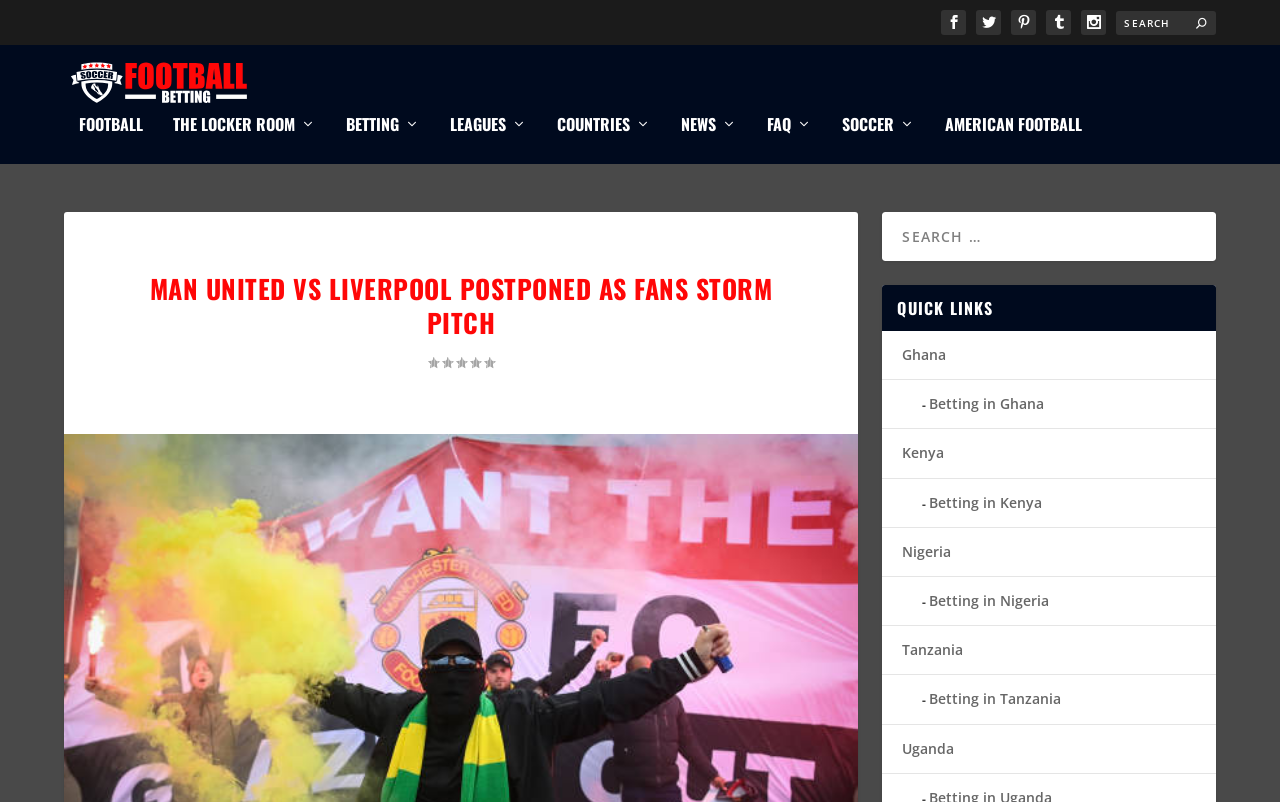What is the main heading displayed on the webpage? Please provide the text.

MAN UNITED VS LIVERPOOL POSTPONED AS FANS STORM PITCH